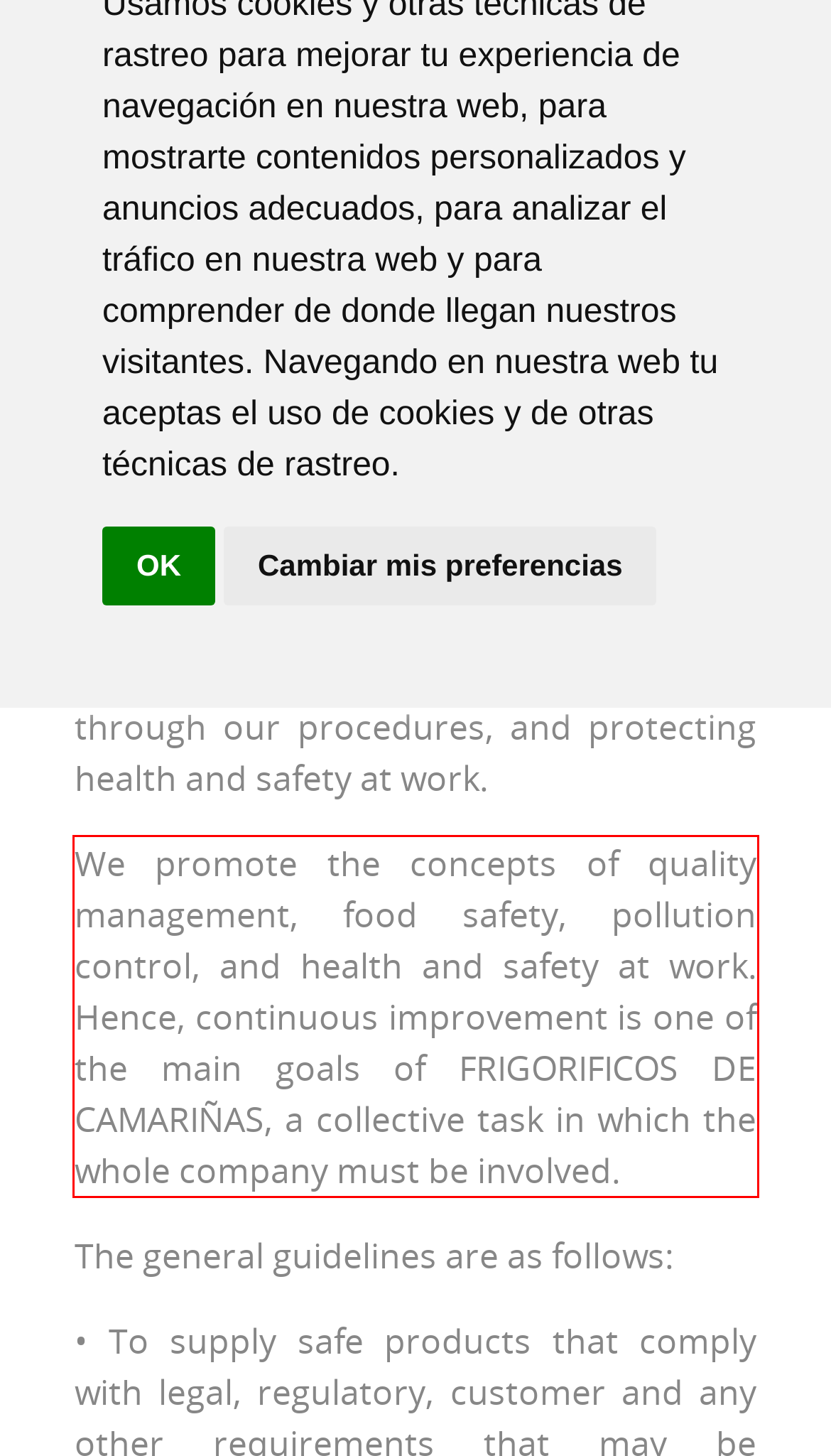Extract and provide the text found inside the red rectangle in the screenshot of the webpage.

We promote the concepts of quality management, food safety, pollution control, and health and safety at work. Hence, continuous improvement is one of the main goals of FRIGORIFICOS DE CAMARIÑAS, a collective task in which the whole company must be involved.